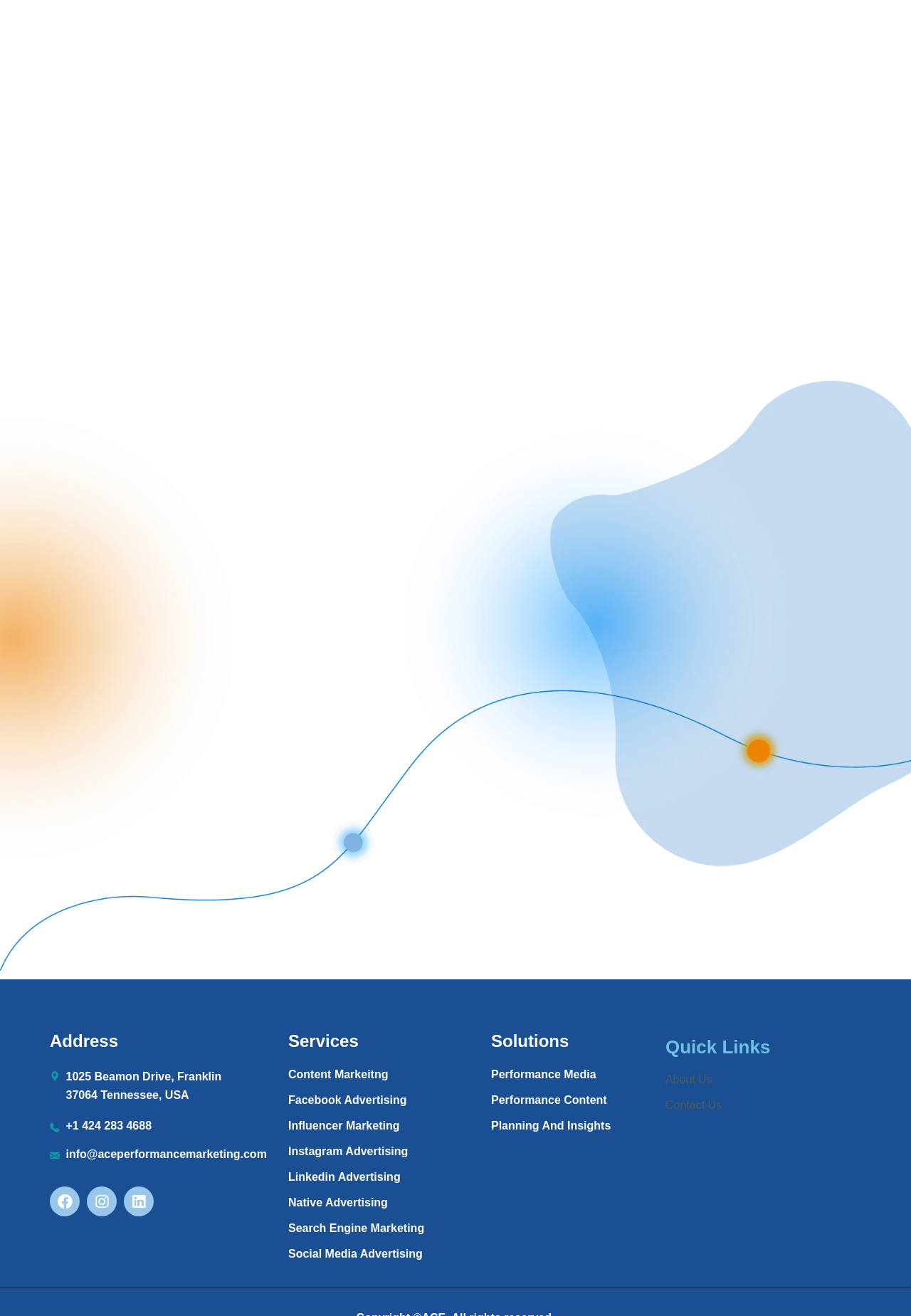Identify the bounding box coordinates for the UI element described as: "Instagram".

[0.095, 0.902, 0.128, 0.924]